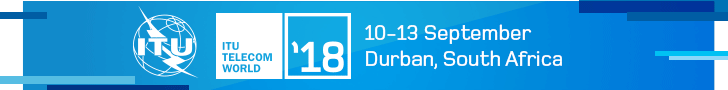What is the duration of the ITU Telecom World 2018 event?
Using the visual information from the image, give a one-word or short-phrase answer.

4 days